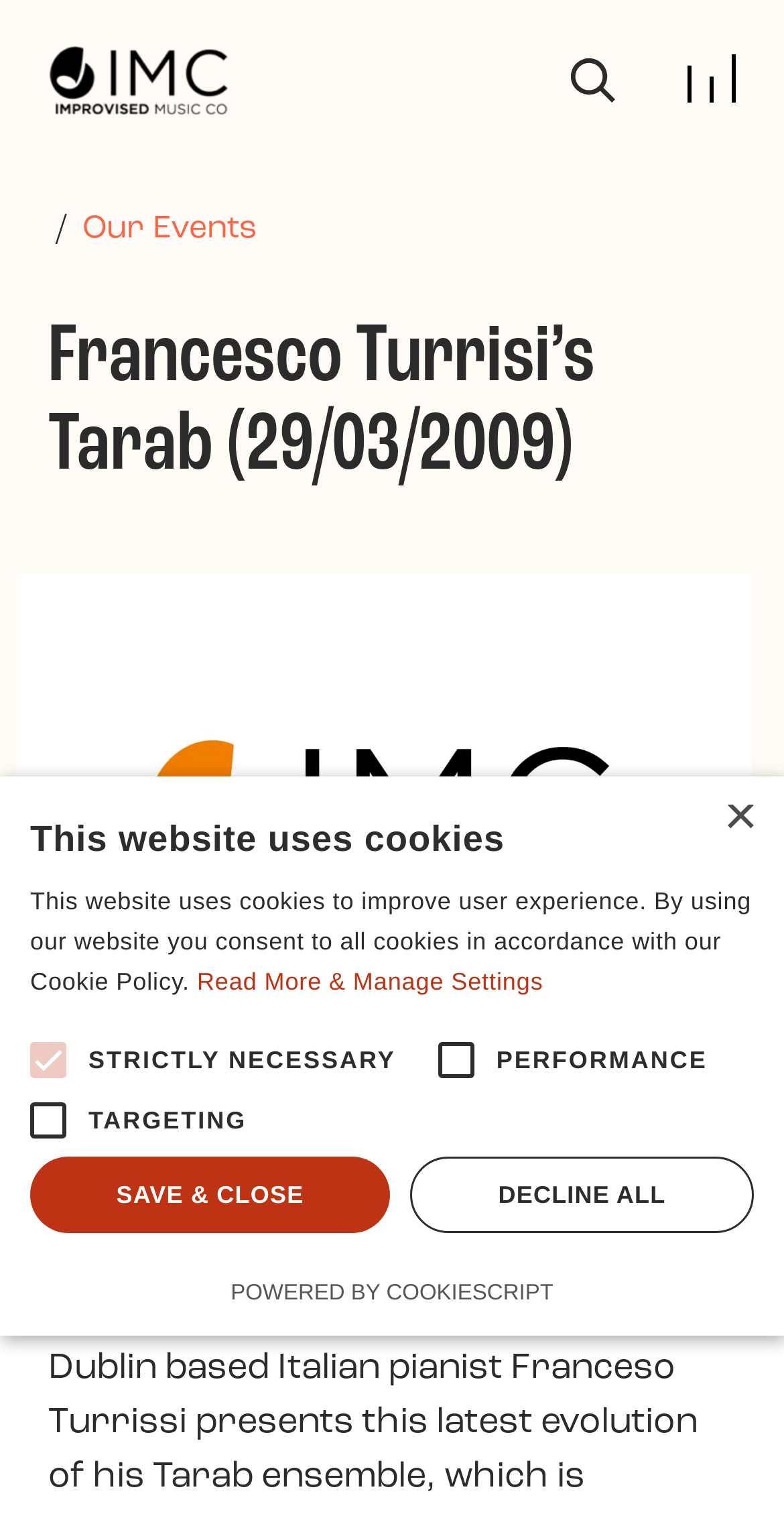Find the bounding box coordinates of the element's region that should be clicked in order to follow the given instruction: "Call the phone number". The coordinates should consist of four float numbers between 0 and 1, i.e., [left, top, right, bottom].

None